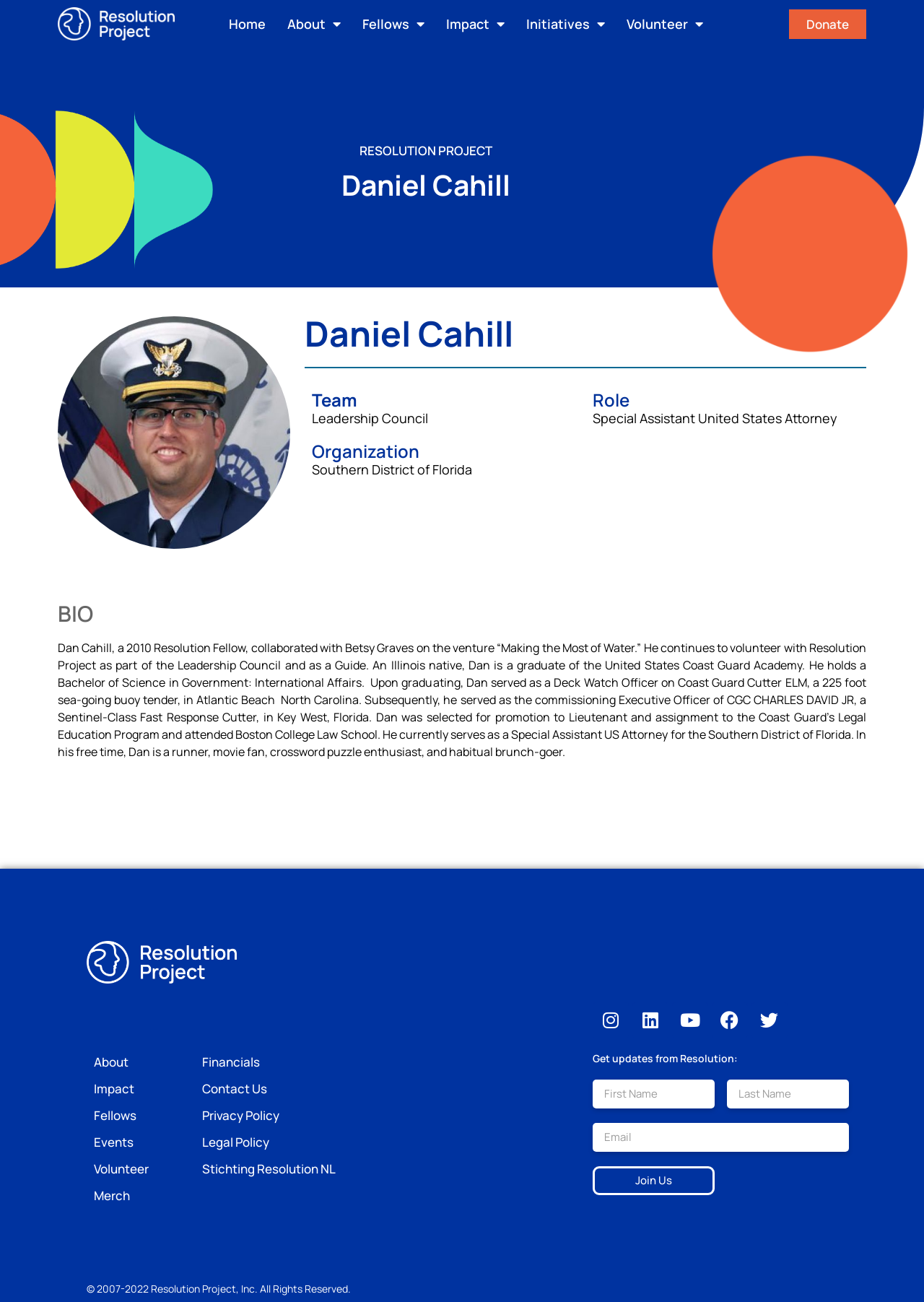Please predict the bounding box coordinates of the element's region where a click is necessary to complete the following instruction: "Follow Resolution Project on Instagram". The coordinates should be represented by four float numbers between 0 and 1, i.e., [left, top, right, bottom].

[0.641, 0.77, 0.68, 0.798]